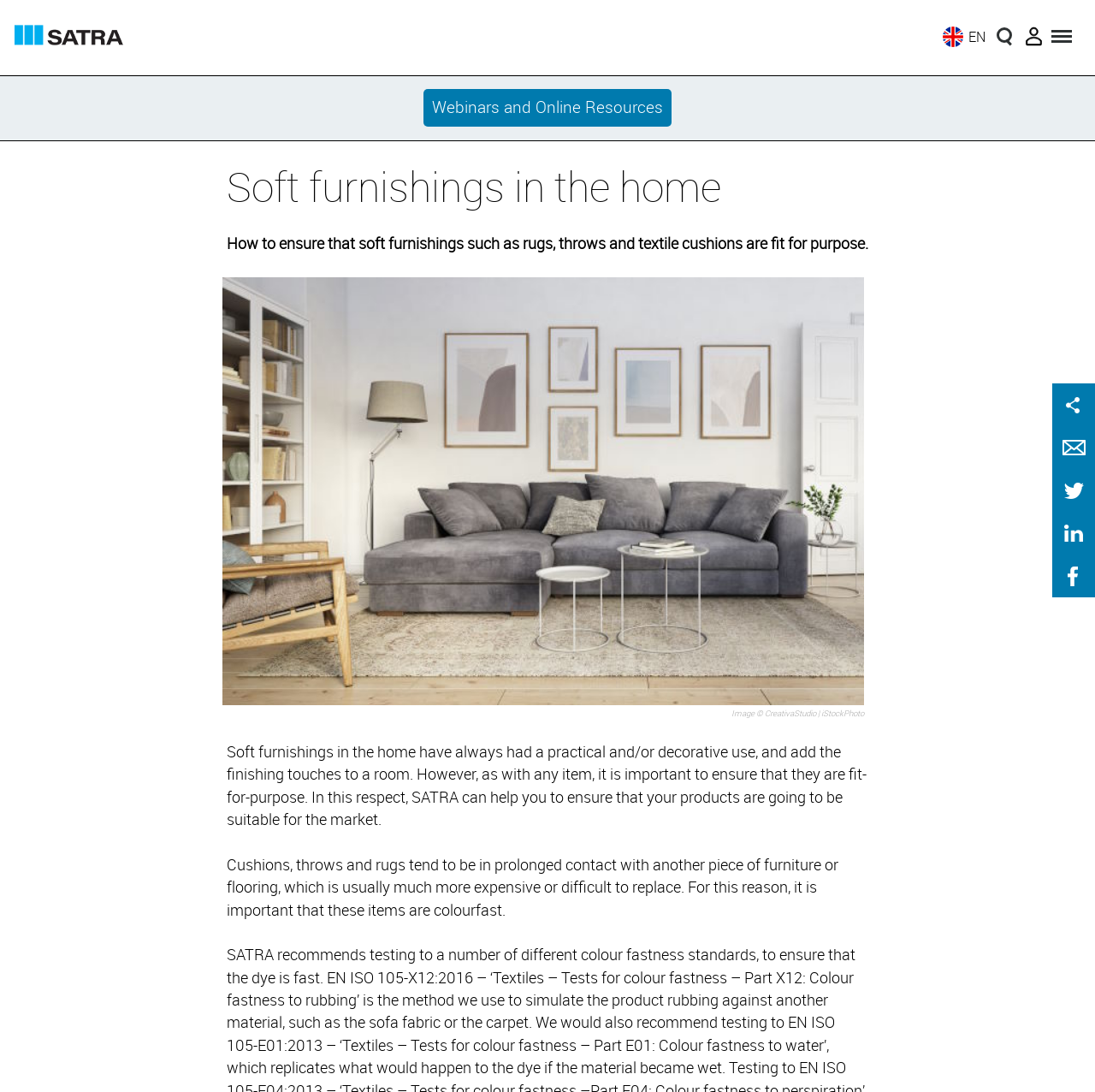Locate the bounding box coordinates of the element that needs to be clicked to carry out the instruction: "View webinars and online resources". The coordinates should be given as four float numbers ranging from 0 to 1, i.e., [left, top, right, bottom].

[0.387, 0.081, 0.613, 0.116]